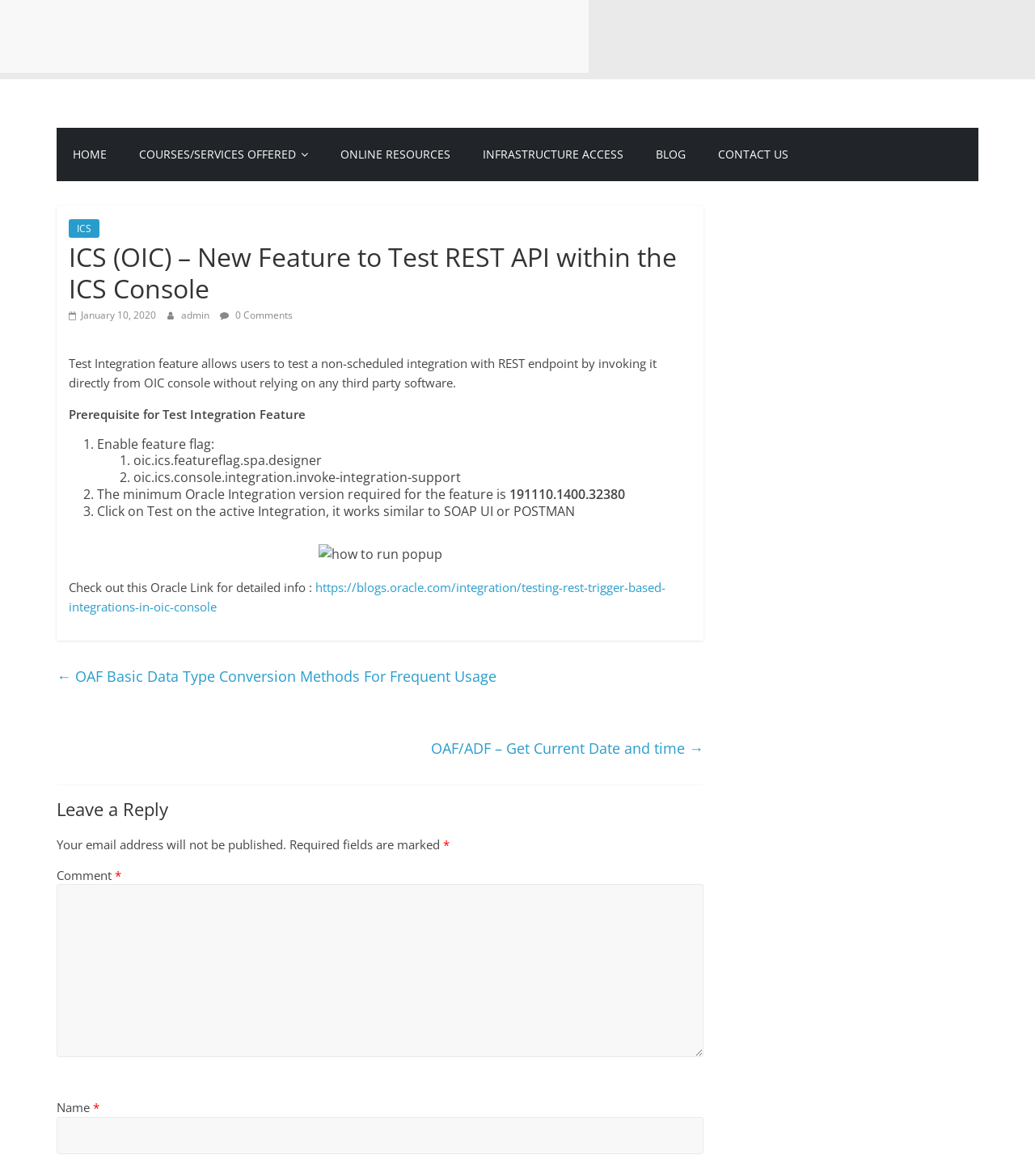Locate the bounding box coordinates of the element I should click to achieve the following instruction: "Click on HOME".

[0.055, 0.108, 0.119, 0.154]